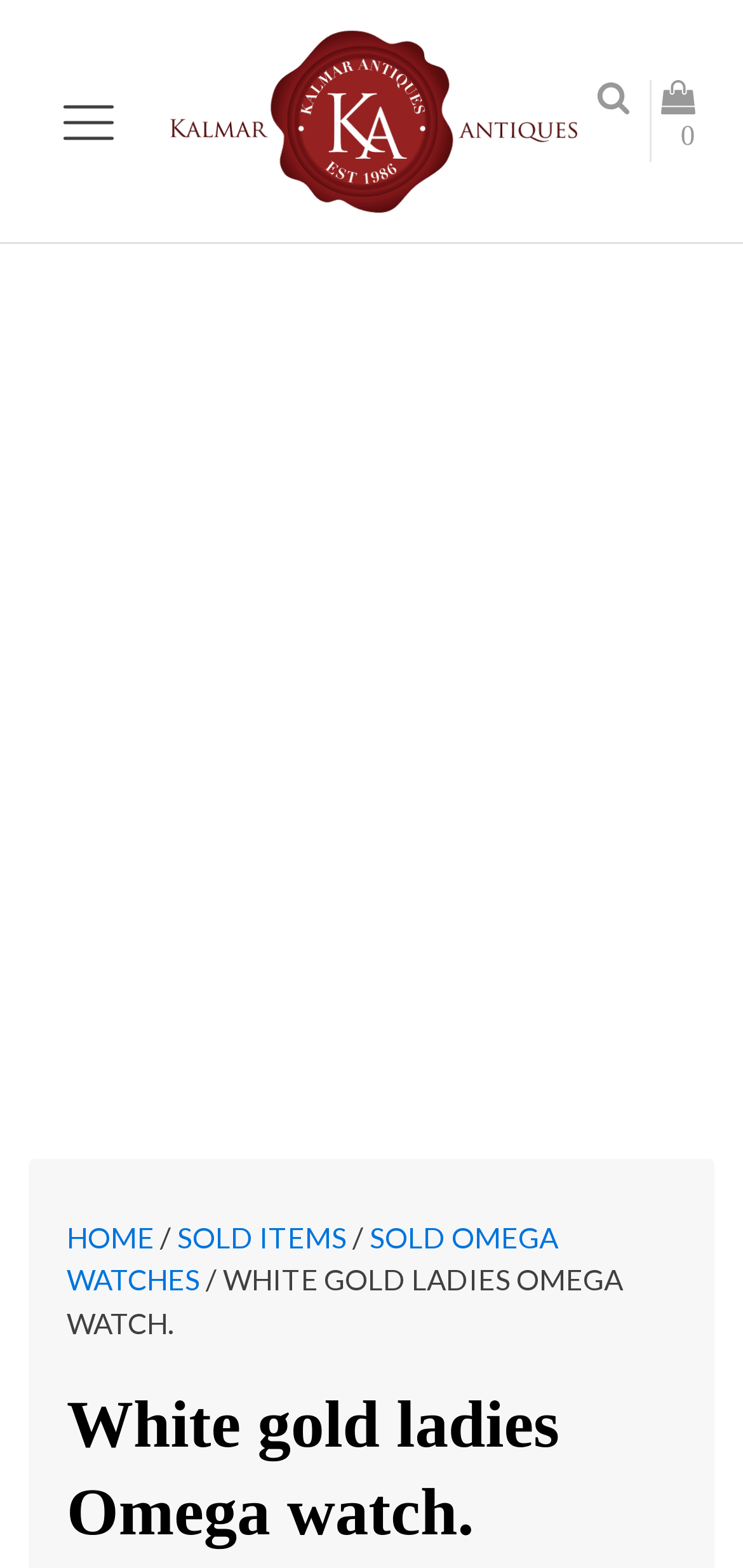What is the material of the watch?
Using the visual information, respond with a single word or phrase.

White gold